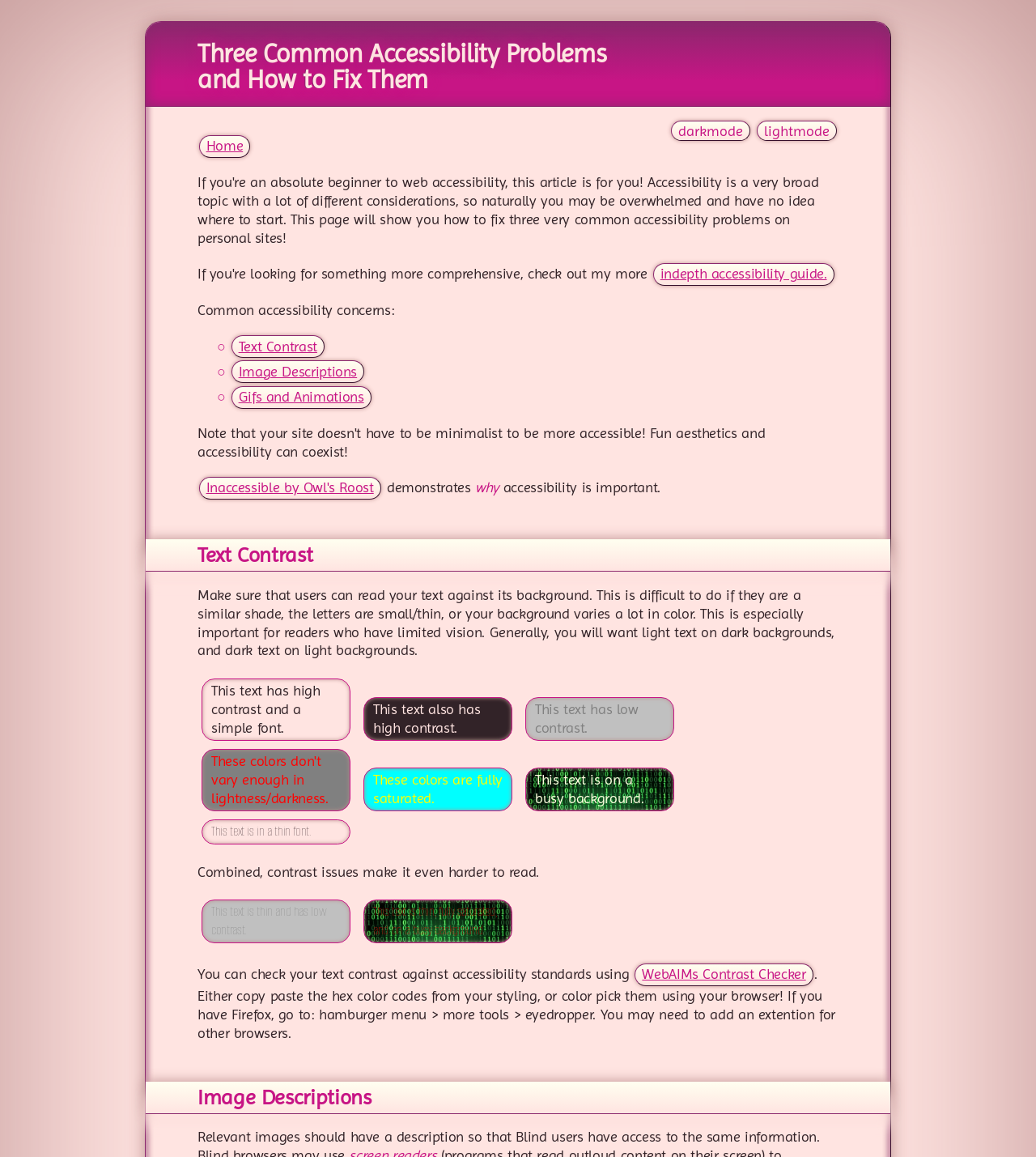Pinpoint the bounding box coordinates of the clickable element to carry out the following instruction: "Visit the 'Inaccessible by Owl's Roost' link."

[0.192, 0.412, 0.368, 0.432]